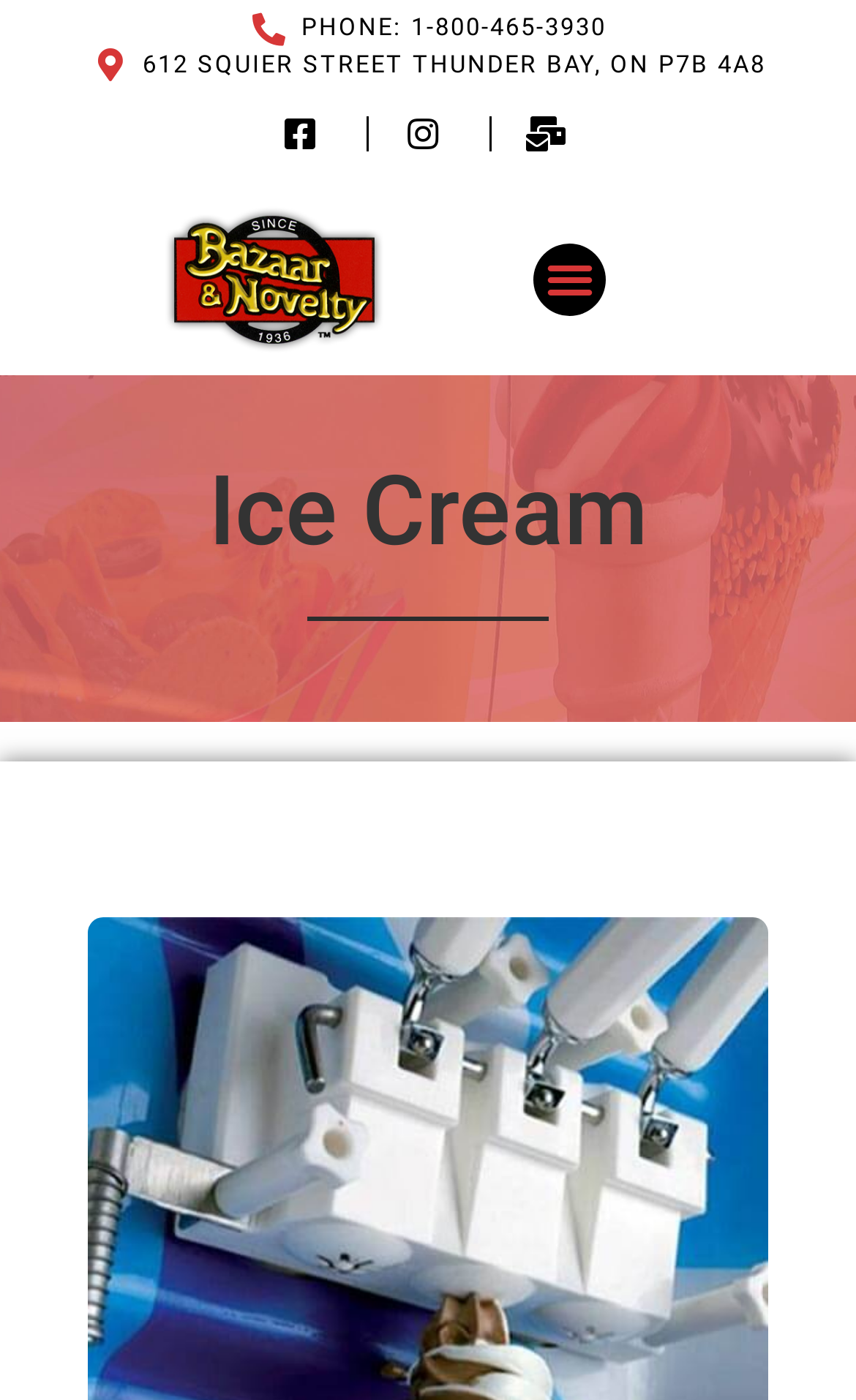What is the phone number of Ice Cream Bazaar and Novelty?
Answer the question with a single word or phrase derived from the image.

1-800-465-3930